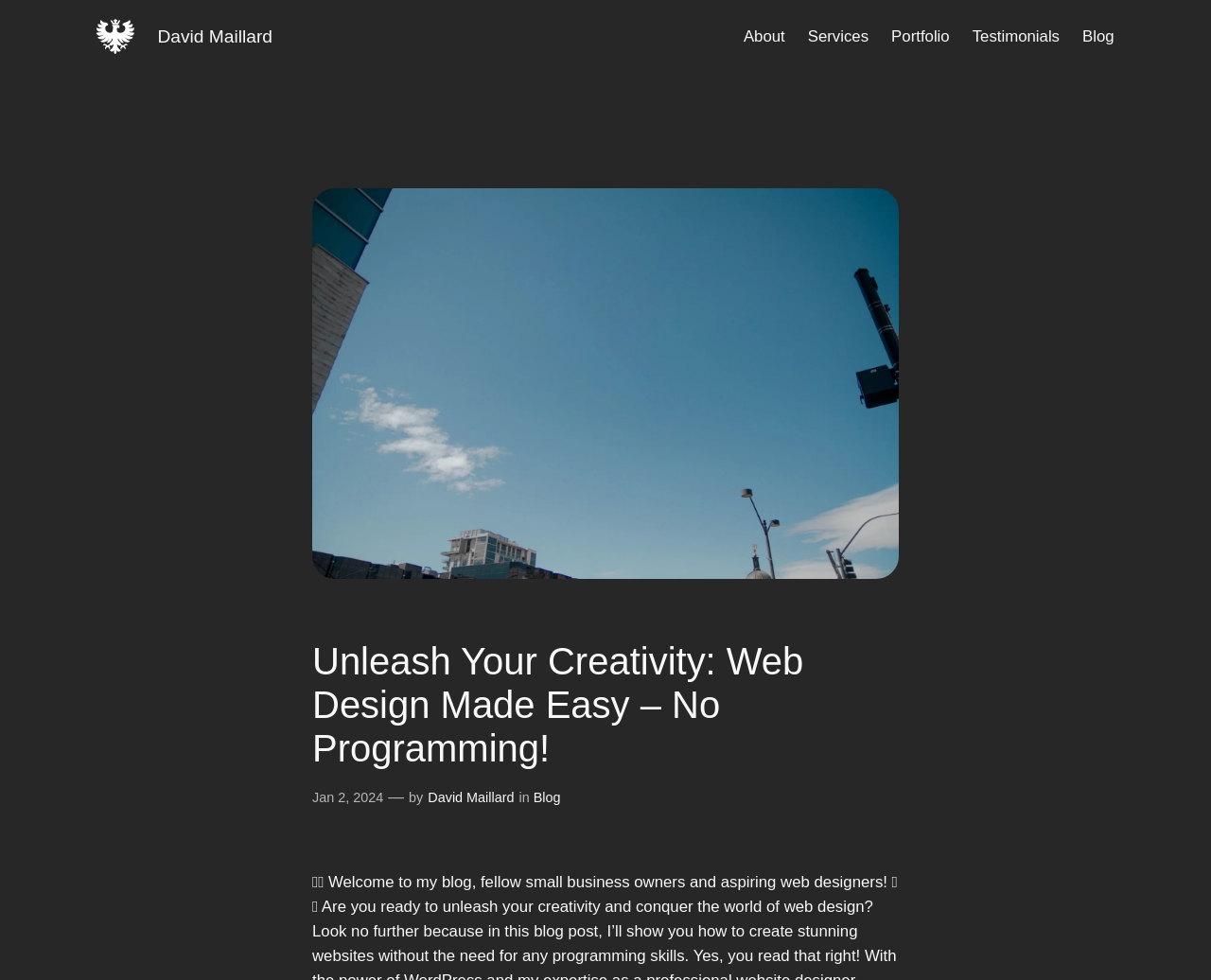What is the category of the blog post?
Please respond to the question with a detailed and well-explained answer.

The category of the blog post can be found in the link 'Blog' which is located next to the 'in' text and below the heading. This link is part of the blog post information.